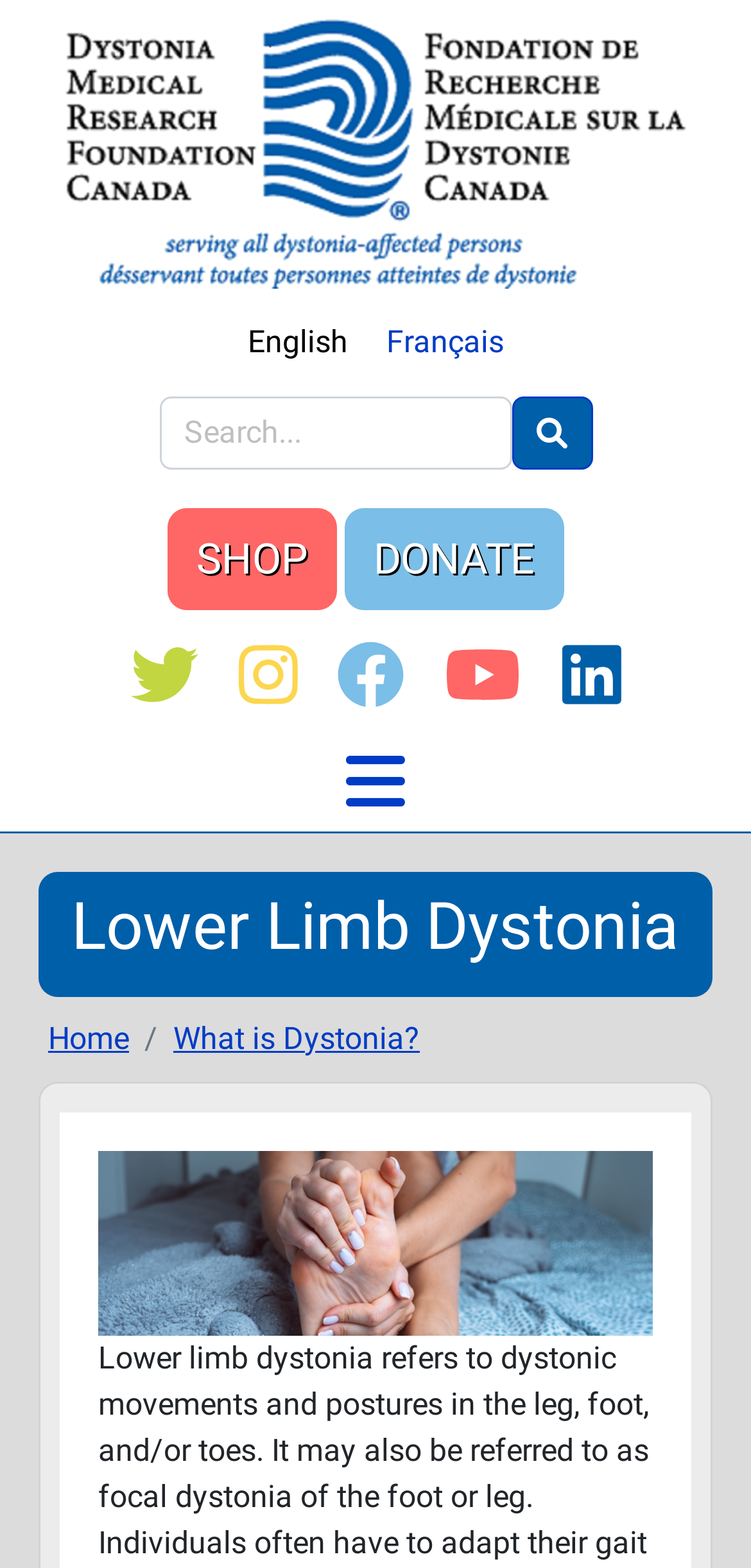Determine the bounding box coordinates for the UI element matching this description: "Main navigation".

[0.0, 0.466, 1.0, 0.53]